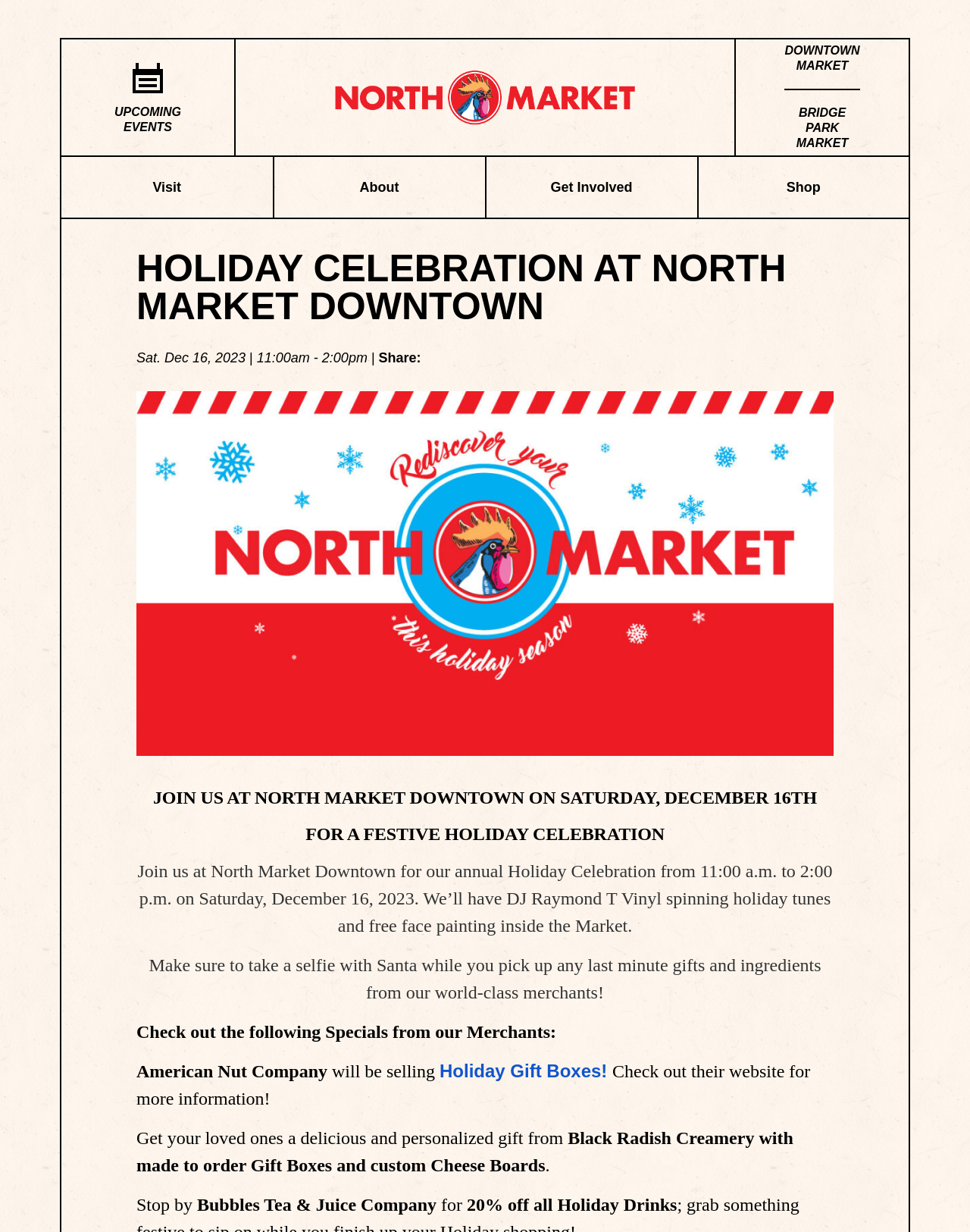Provide the bounding box coordinates of the HTML element this sentence describes: "Shop".

[0.72, 0.127, 0.937, 0.176]